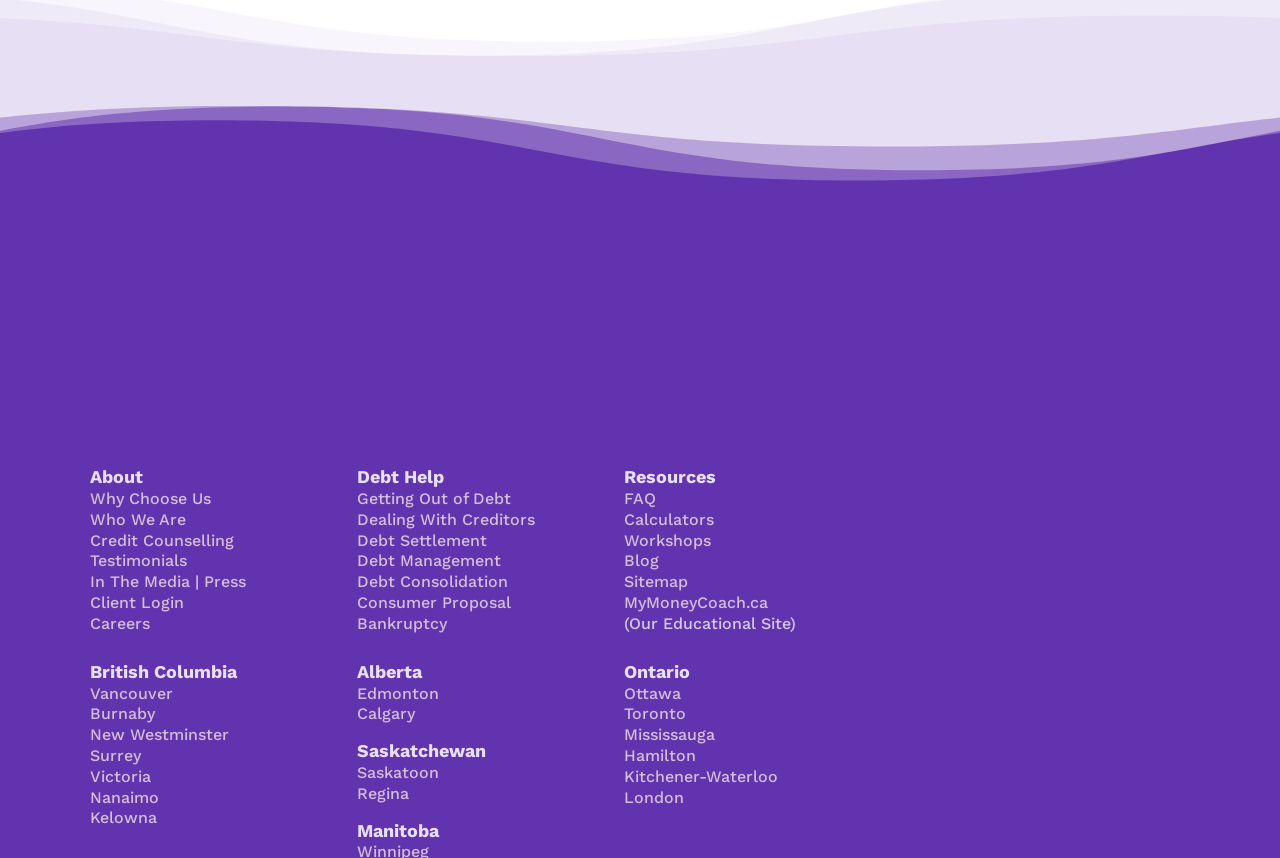Please find the bounding box coordinates in the format (top-left x, top-left y, bottom-right x, bottom-right y) for the given element description. Ensure the coordinates are floating point numbers between 0 and 1. Description: Kelowna

[0.07, 0.942, 0.123, 0.964]